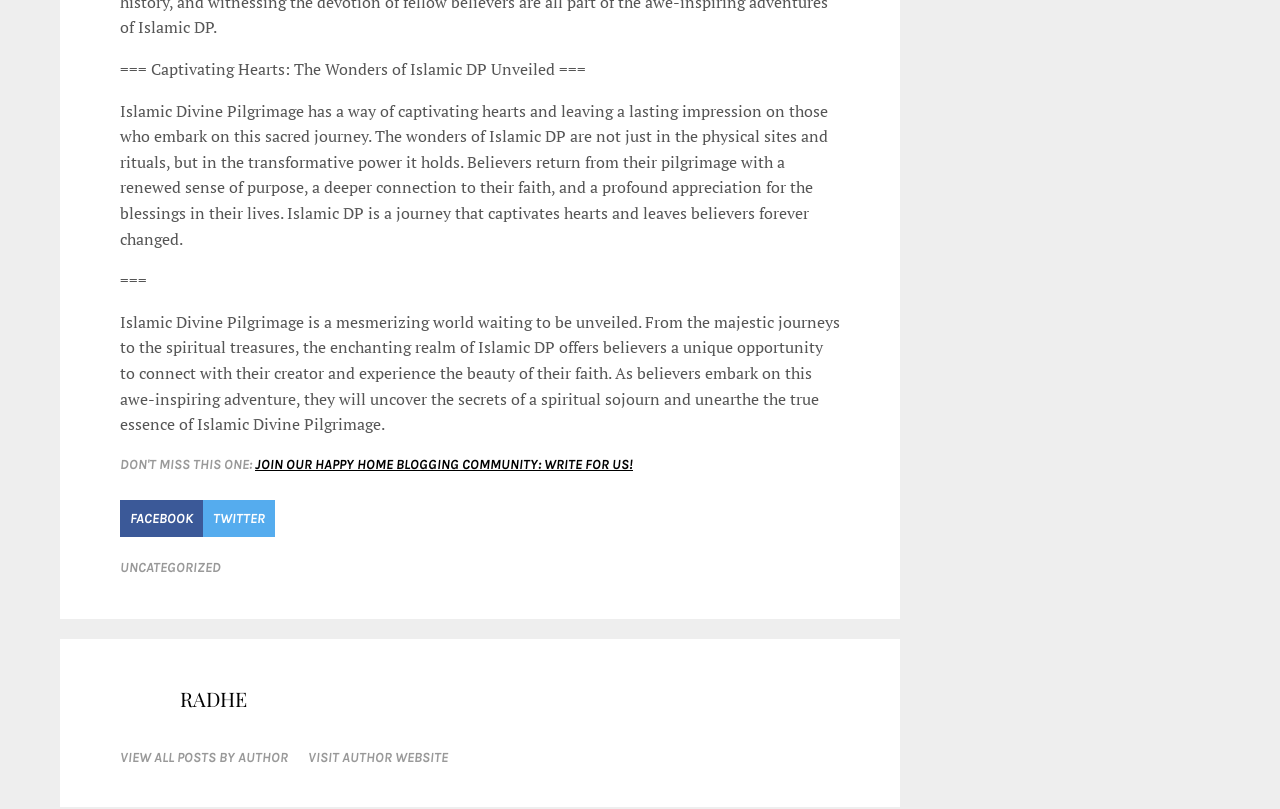From the screenshot, find the bounding box of the UI element matching this description: "VISIT AUTHOR WEBSITE". Supply the bounding box coordinates in the form [left, top, right, bottom], each a float between 0 and 1.

[0.241, 0.926, 0.35, 0.947]